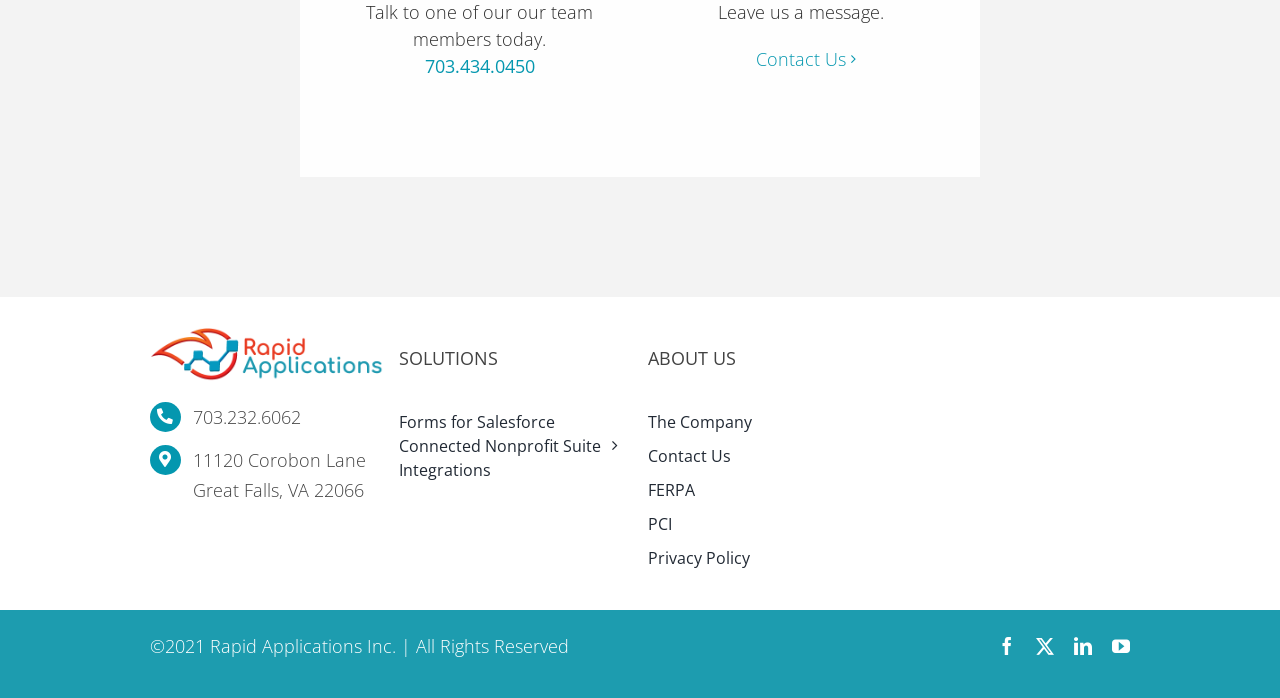Answer succinctly with a single word or phrase:
What are the social media platforms linked on the webpage?

facebook, twitter, linkedin, youtube